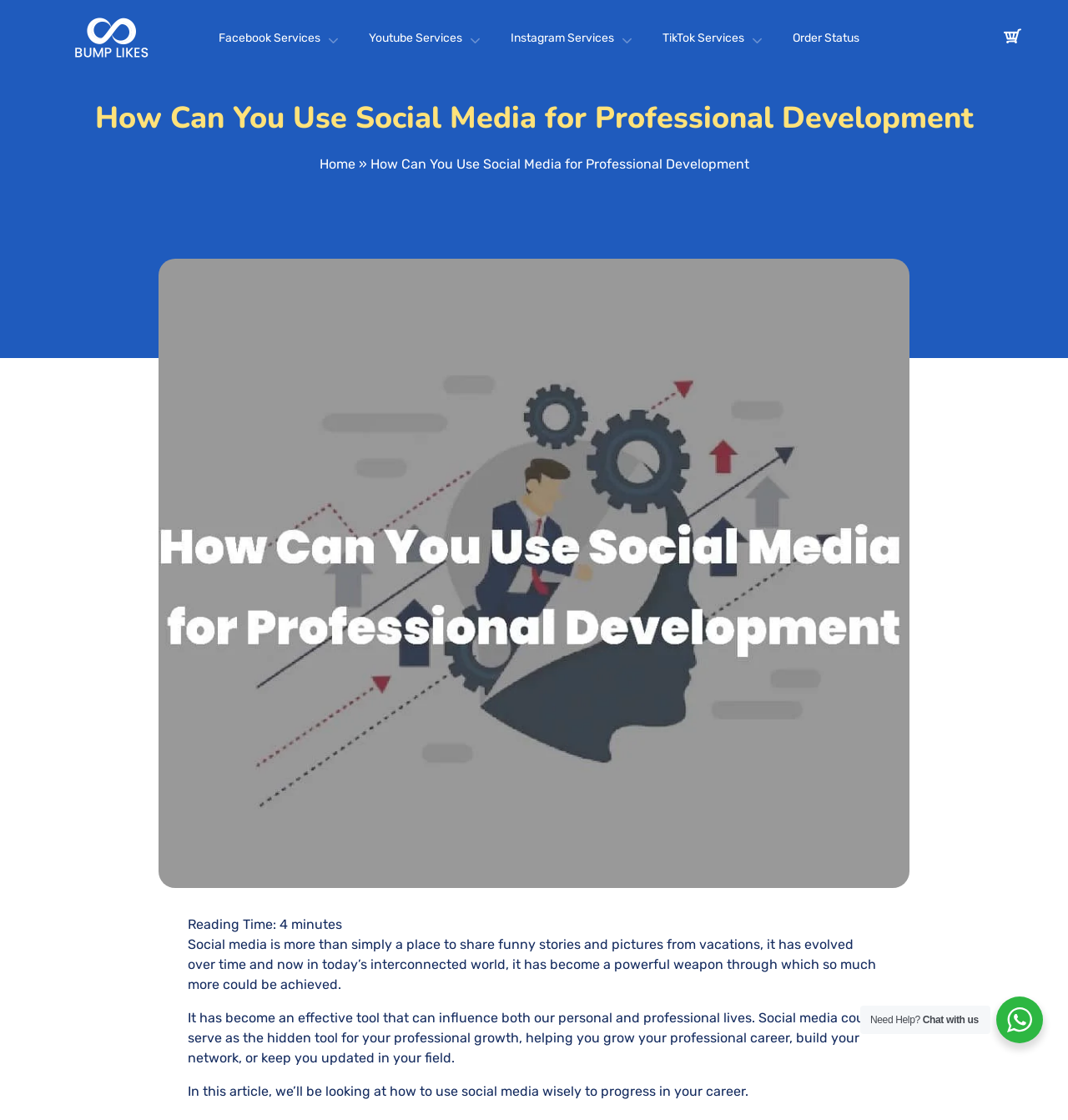Your task is to extract the text of the main heading from the webpage.

How Can You Use Social Media for Professional Development